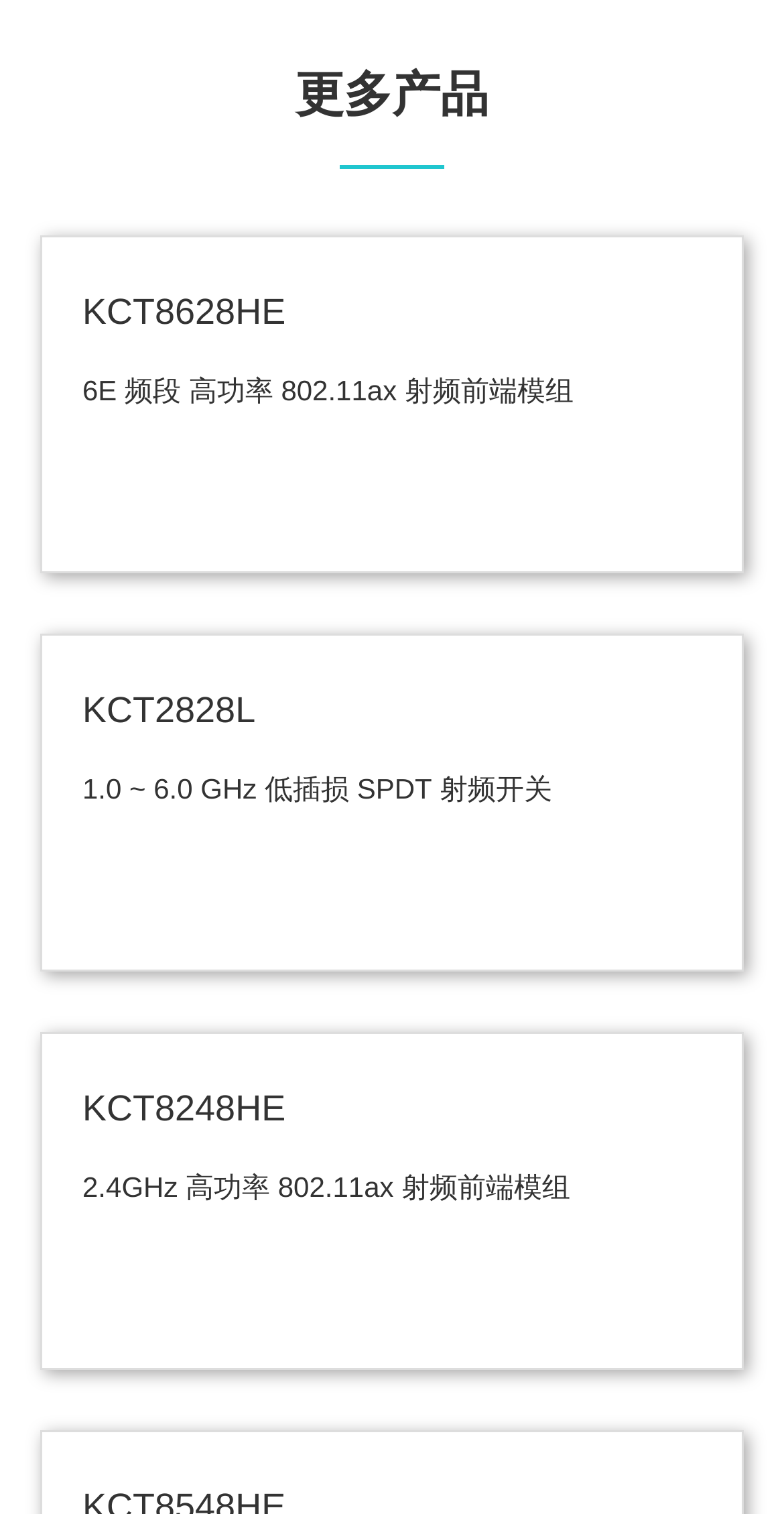What is the type of KCT8628HE?
Based on the visual information, provide a detailed and comprehensive answer.

The webpage has a StaticText element describing KCT8628HE as '6E 频段 高功率 802.11ax 射频前端模组', indicating that KCT8628HE is a type of 802.11ax 射频前端模组.